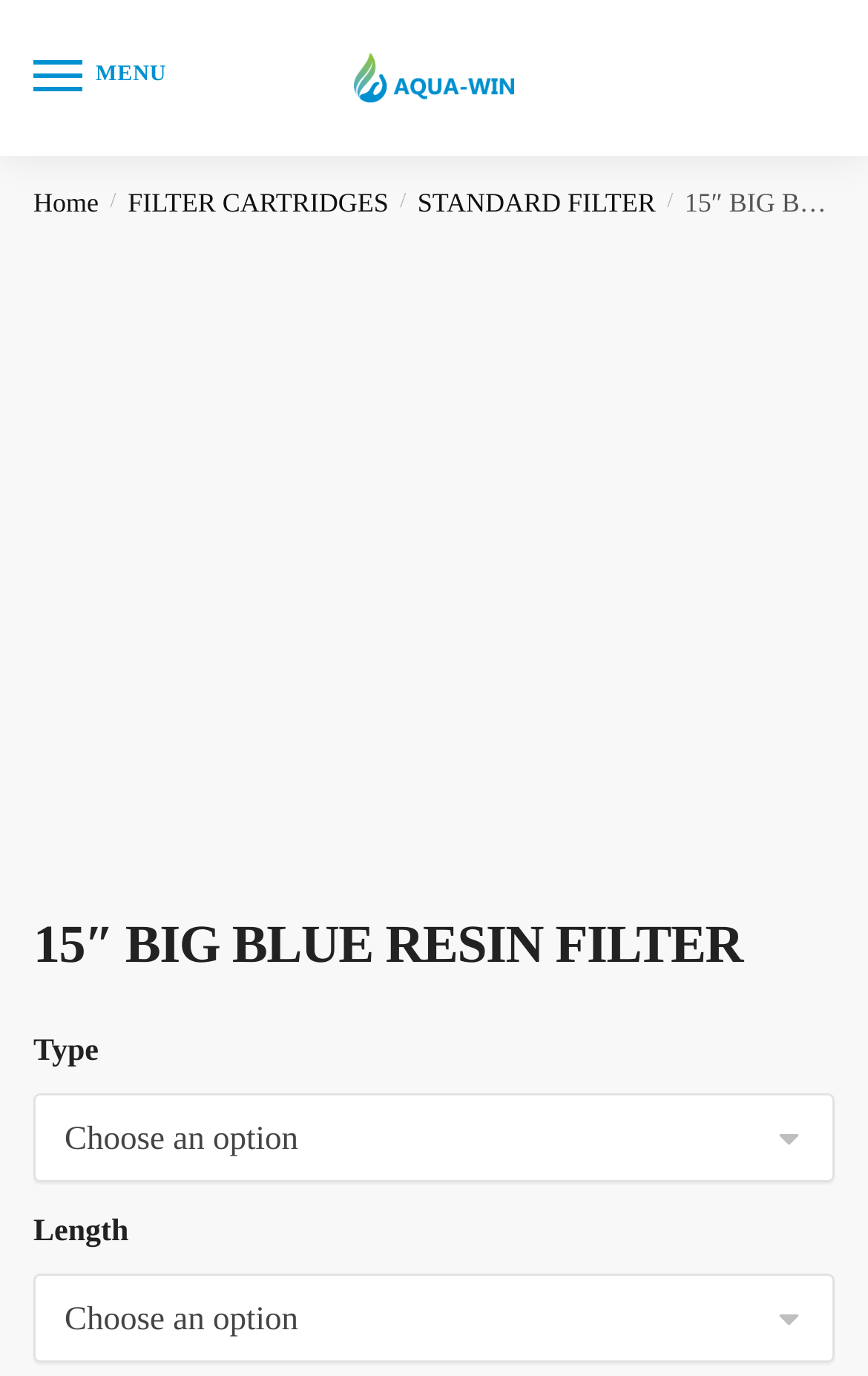What options are available for the filter type? From the image, respond with a single word or brief phrase.

Not specified